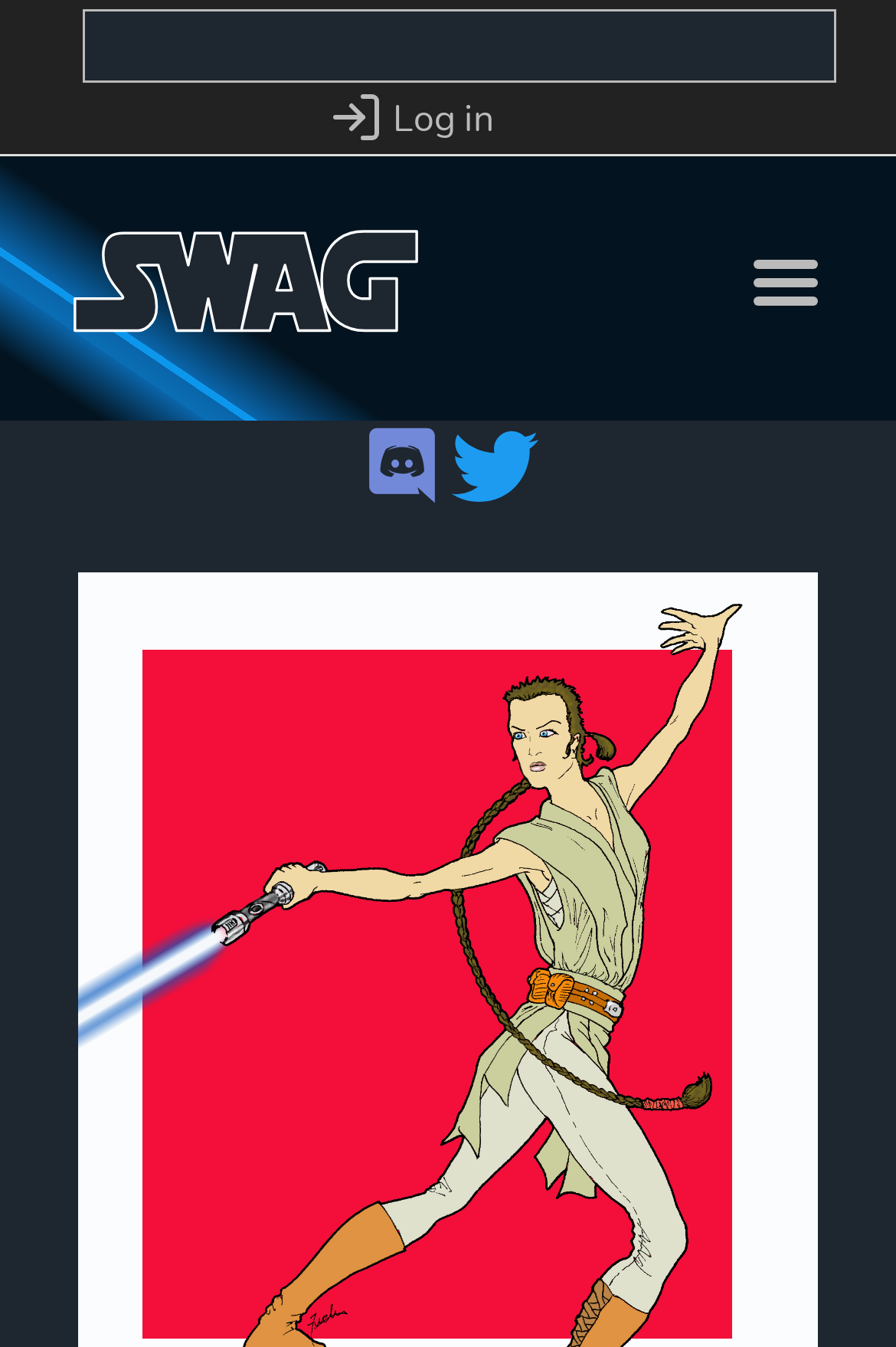Given the description: "Business", determine the bounding box coordinates of the UI element. The coordinates should be formatted as four float numbers between 0 and 1, [left, top, right, bottom].

None